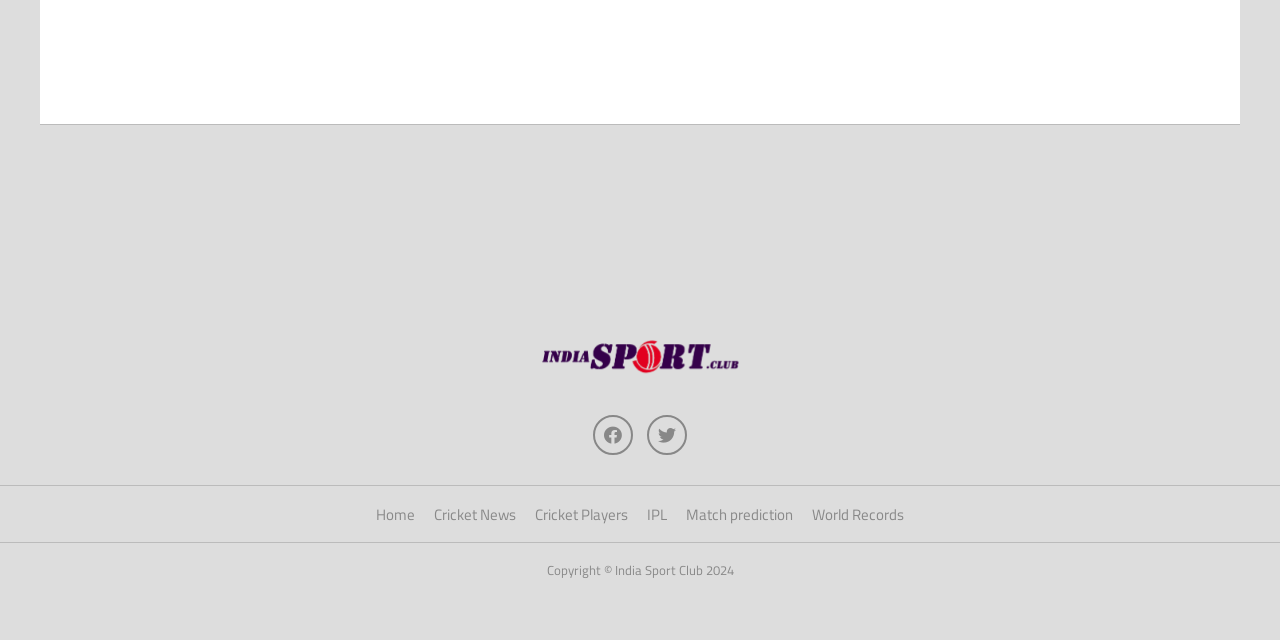Determine the bounding box coordinates (top-left x, top-left y, bottom-right x, bottom-right y) of the UI element described in the following text: Cricket News

[0.339, 0.785, 0.403, 0.821]